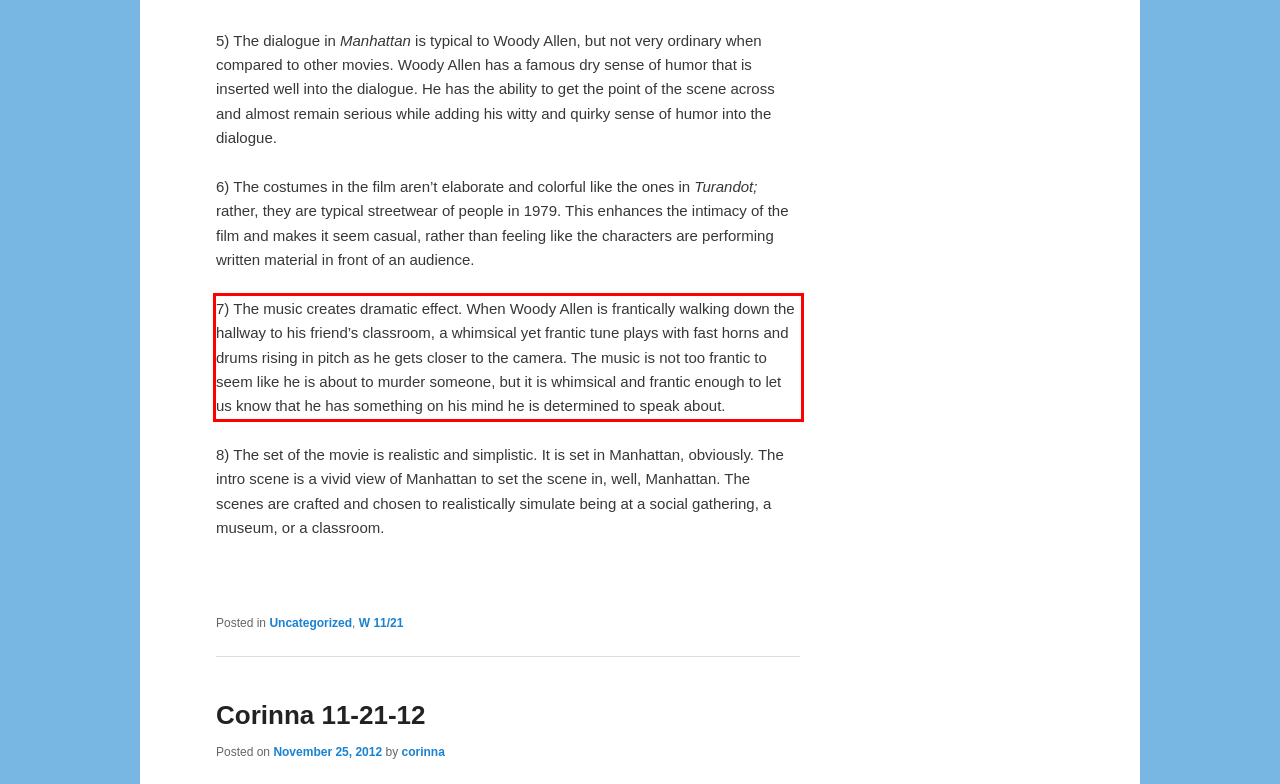Please identify the text within the red rectangular bounding box in the provided webpage screenshot.

7) The music creates dramatic effect. When Woody Allen is frantically walking down the hallway to his friend’s classroom, a whimsical yet frantic tune plays with fast horns and drums rising in pitch as he gets closer to the camera. The music is not too frantic to seem like he is about to murder someone, but it is whimsical and frantic enough to let us know that he has something on his mind he is determined to speak about.